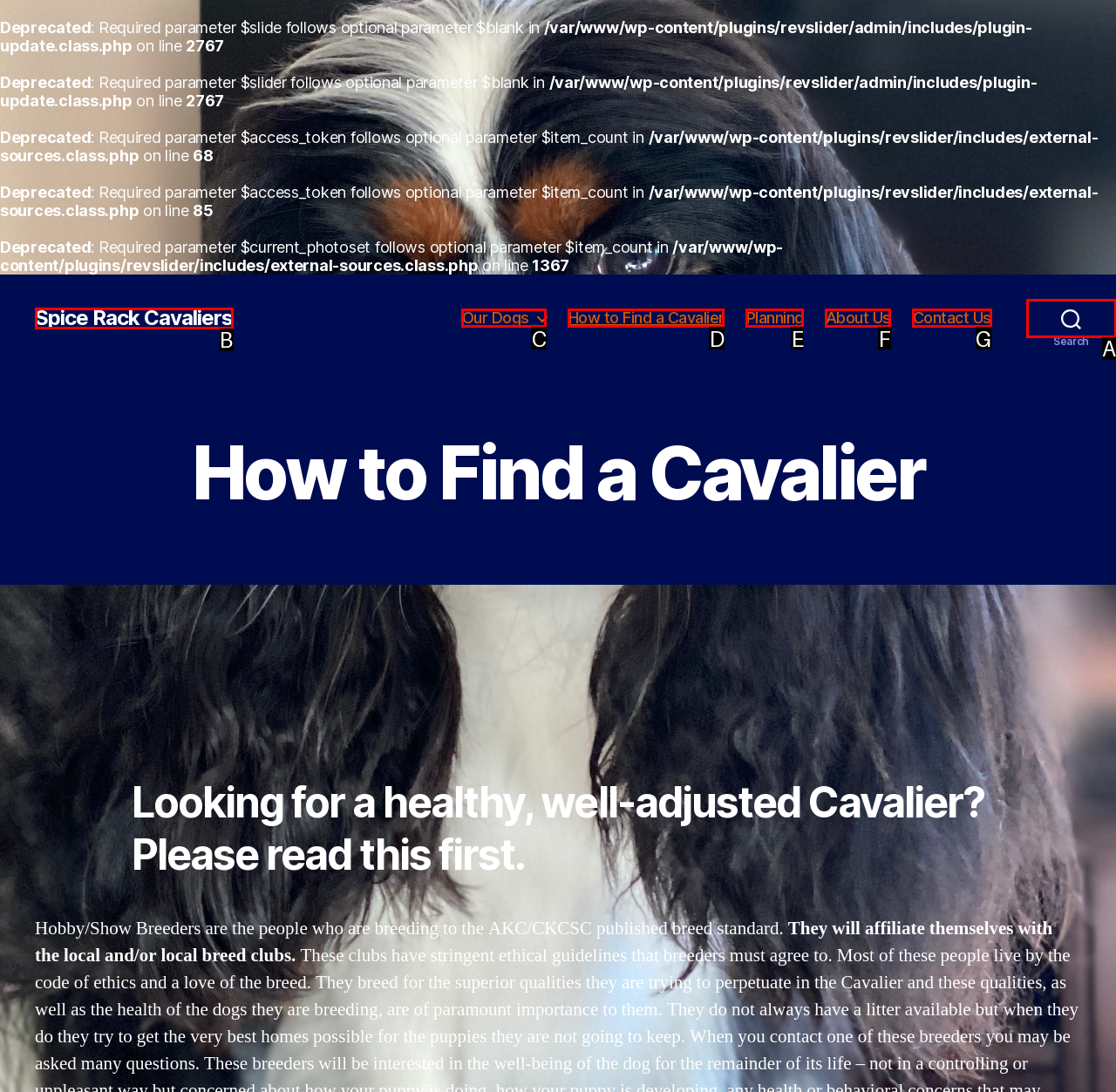Identify the letter of the option that best matches the following description: Planning. Respond with the letter directly.

E